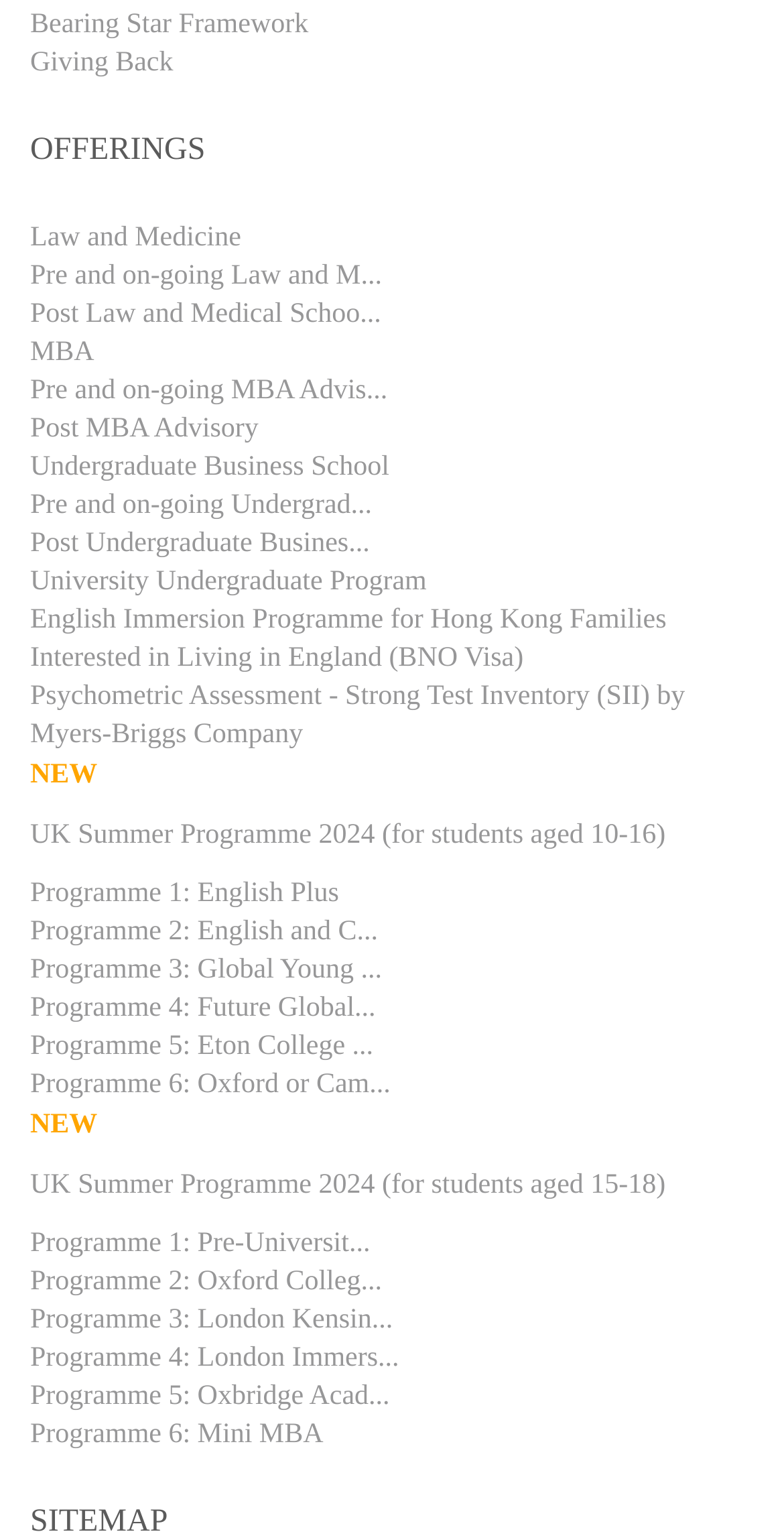Provide the bounding box coordinates of the section that needs to be clicked to accomplish the following instruction: "Explore English Immersion Programme for Hong Kong Families Interested in Living in England (BNO Visa)."

[0.038, 0.391, 0.962, 0.44]